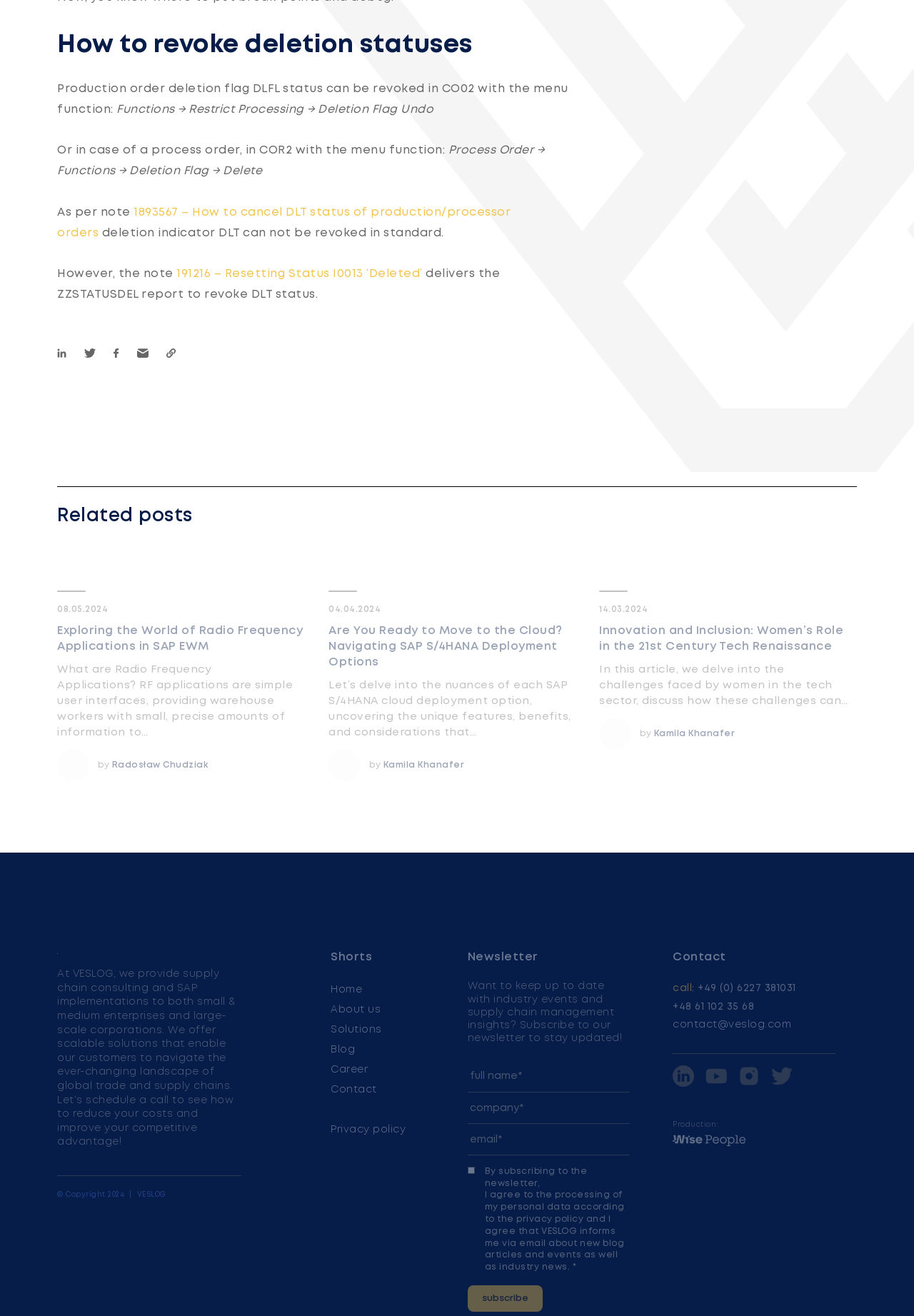Highlight the bounding box of the UI element that corresponds to this description: "Privacy policy".

[0.362, 0.855, 0.444, 0.862]